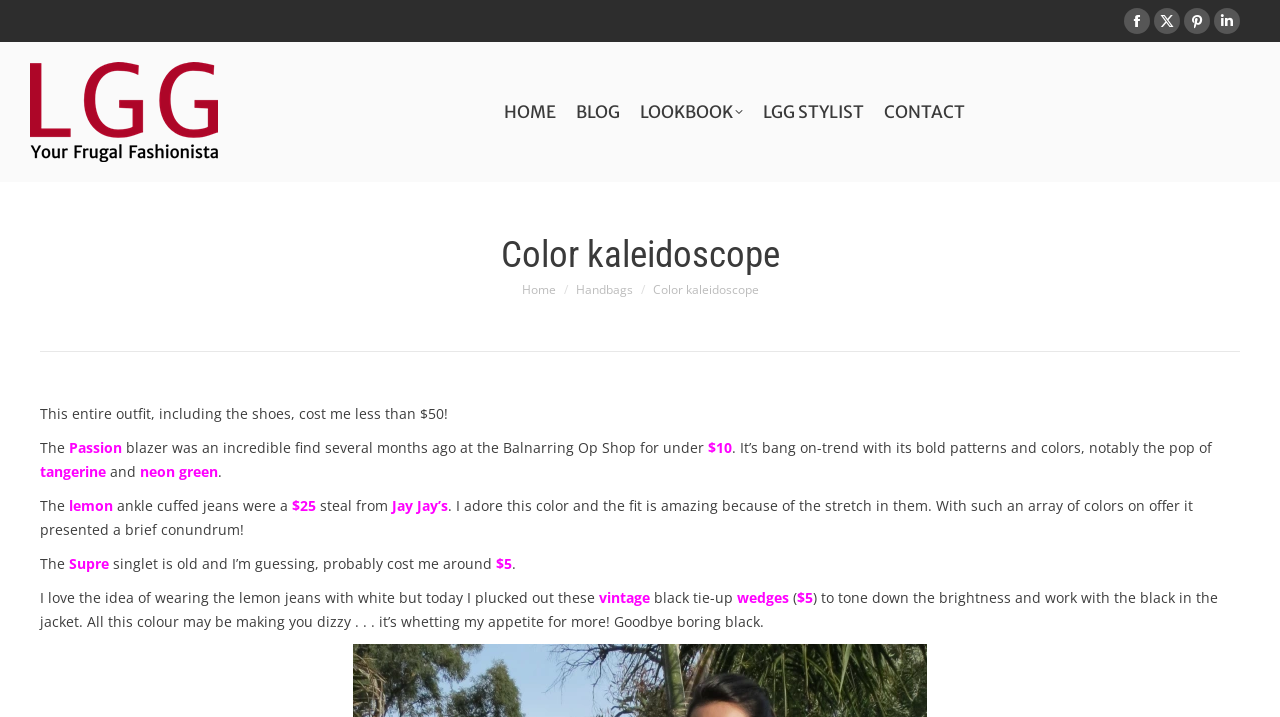Locate the bounding box coordinates of the area to click to fulfill this instruction: "View Handbags". The bounding box should be presented as four float numbers between 0 and 1, in the order [left, top, right, bottom].

[0.45, 0.391, 0.494, 0.415]